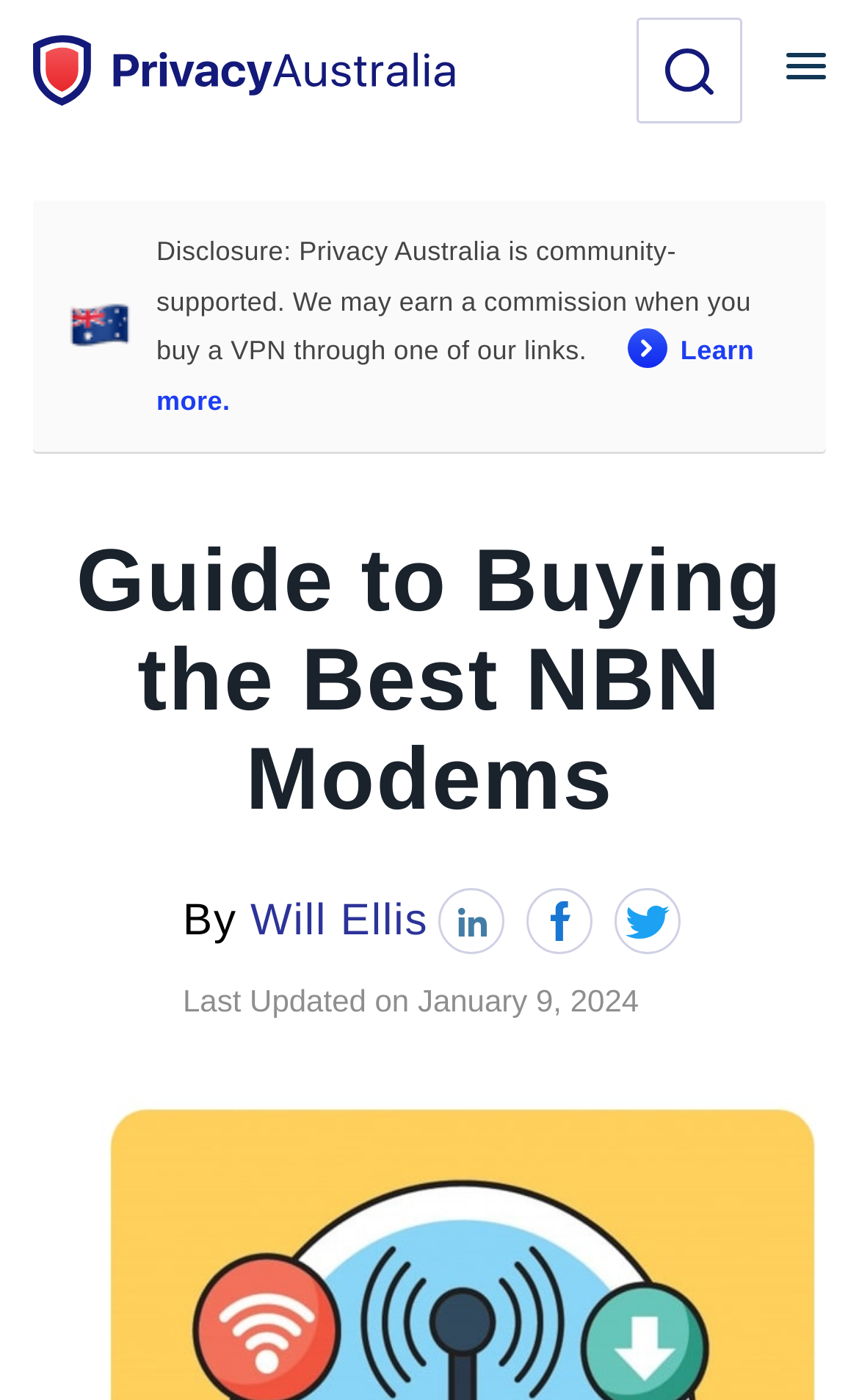Identify the bounding box coordinates for the UI element described as follows: "Home". Ensure the coordinates are four float numbers between 0 and 1, formatted as [left, top, right, bottom].

None